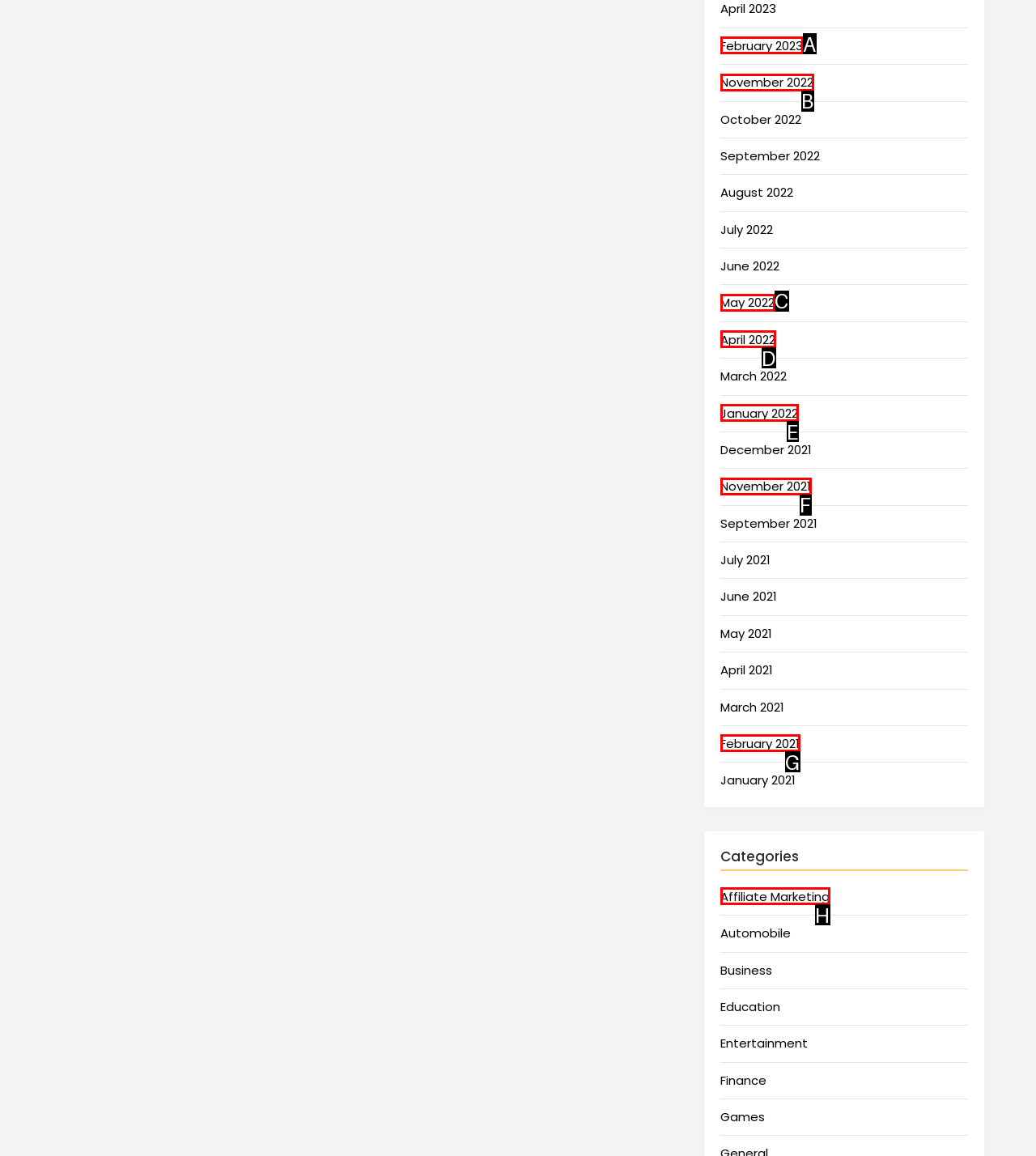Identify which HTML element matches the description: January 2022. Answer with the correct option's letter.

E